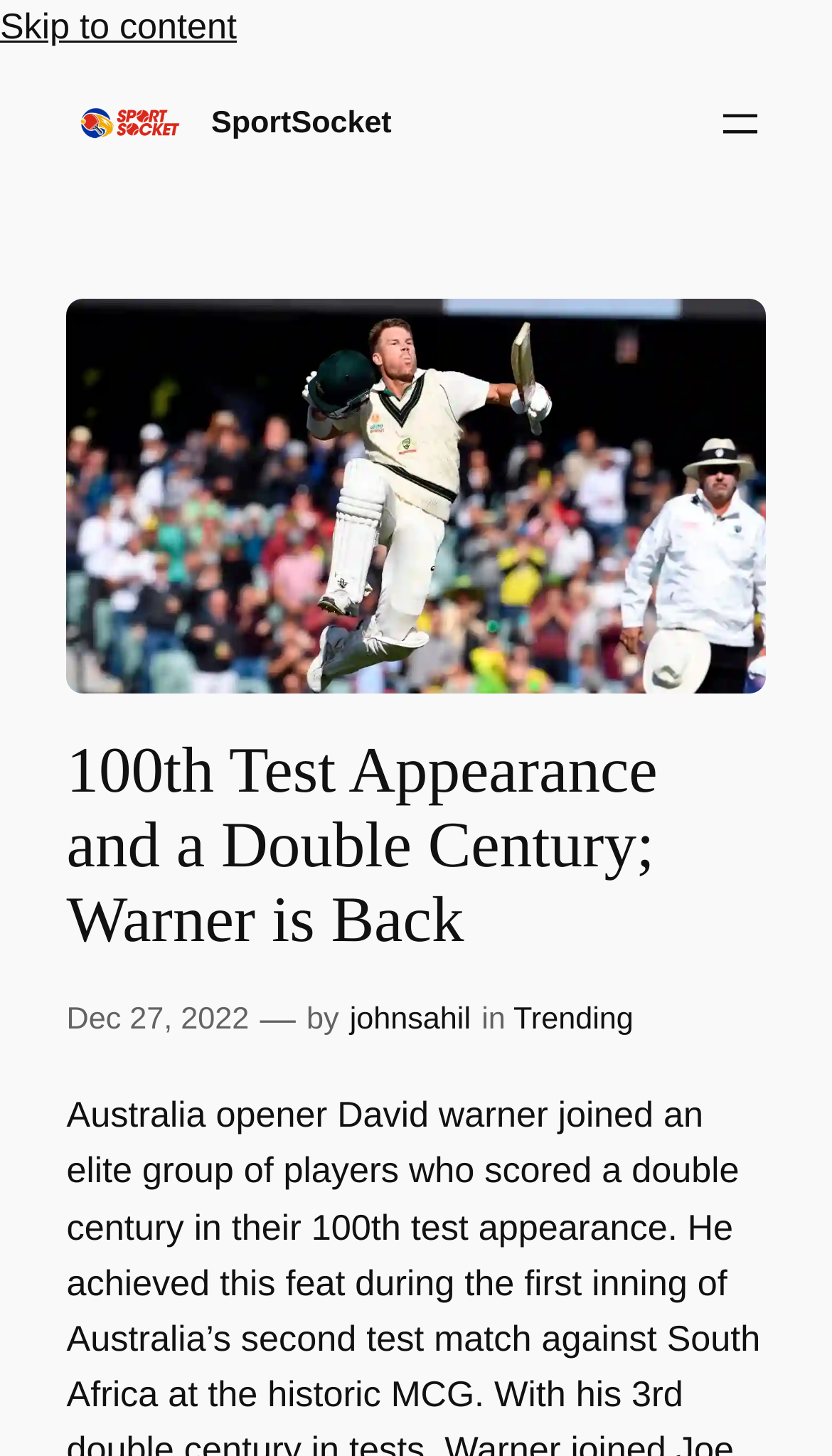Who wrote the article?
Use the image to give a comprehensive and detailed response to the question.

The author of the article can be found below the main heading, where it is written as 'by johnsahil'.